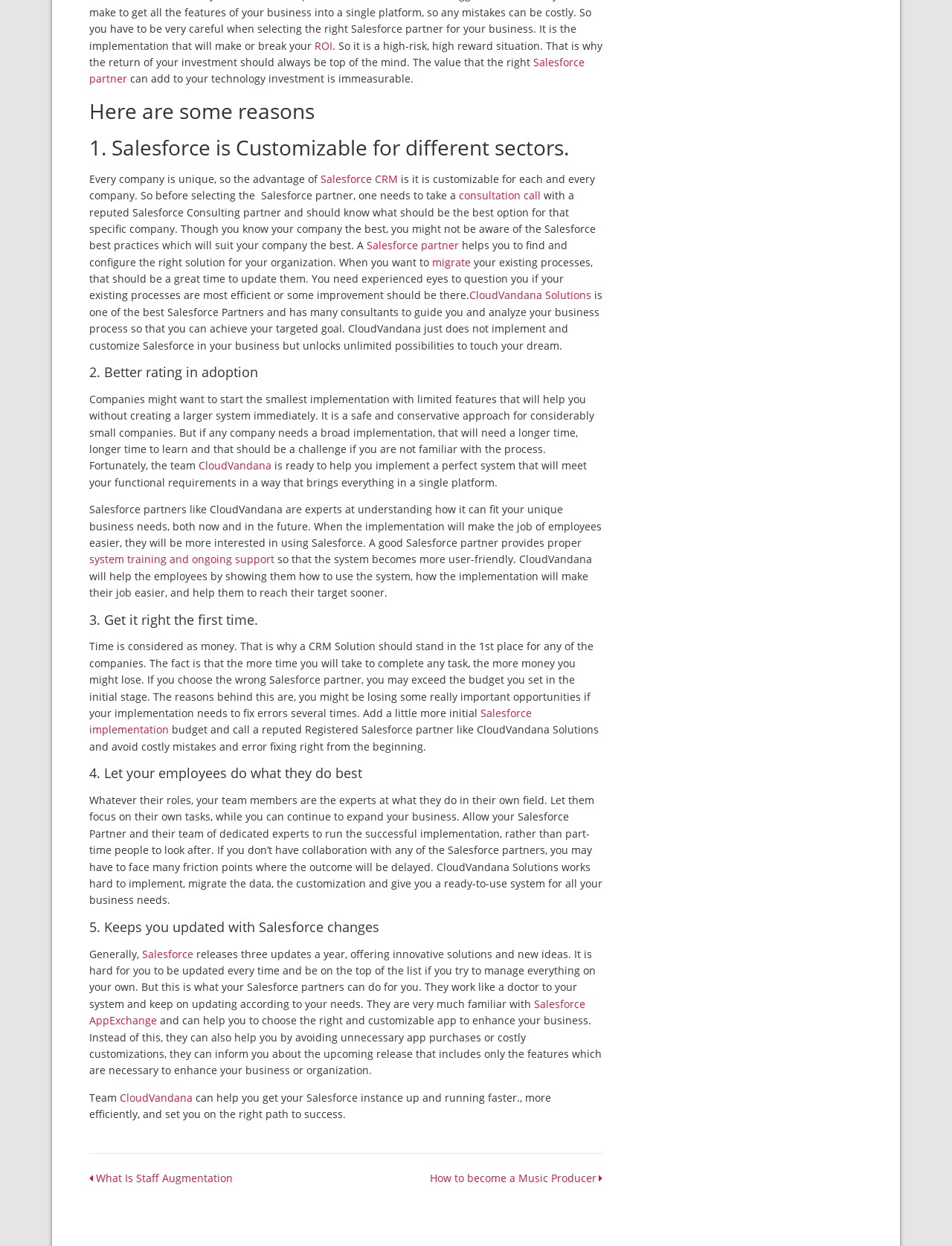How often does Salesforce release updates according to the webpage?
Please use the visual content to give a single word or phrase answer.

Three times a year